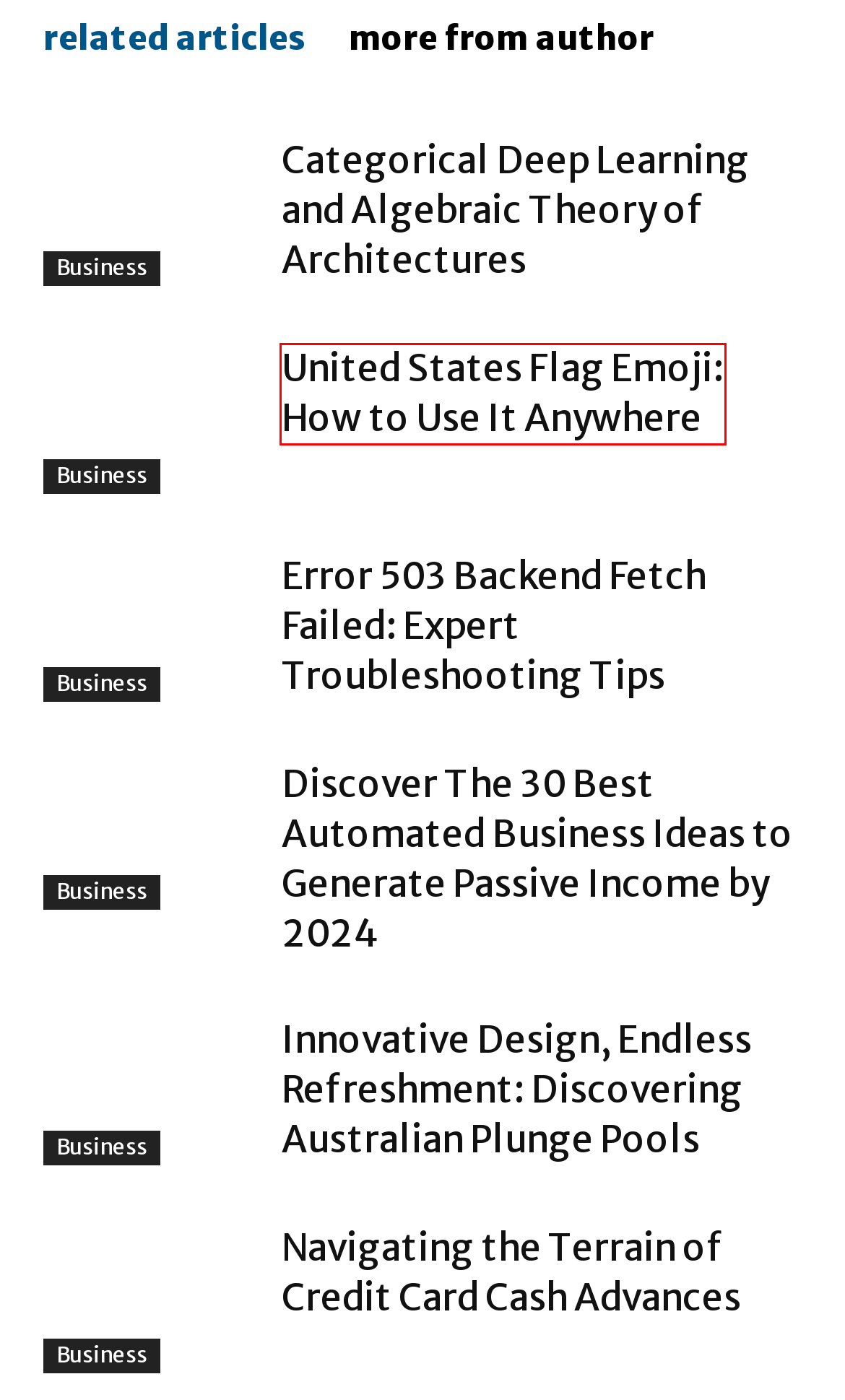You are provided with a screenshot of a webpage highlighting a UI element with a red bounding box. Choose the most suitable webpage description that matches the new page after clicking the element in the bounding box. Here are the candidates:
A. Error 503 Backend Fetch Failed: Expert Troubleshooting Tips
B. How Human Resources Departments Address Workplace Discrimination
C. 🚗 Automobile (Car) - Apzo Media
D. Discover The 30 Best Automated Business Ideas to Generate Passive Income by 2024
E. United States Flag Emoji: How to Use It Anywhere
F. Navigating the Terrain of Credit Card Cash Advances
G. Innovative Design, Endless Refreshment: Discovering Australian Plunge Pools
H. Categorical Deep Learning and Algebraic Theory of Architectures

E